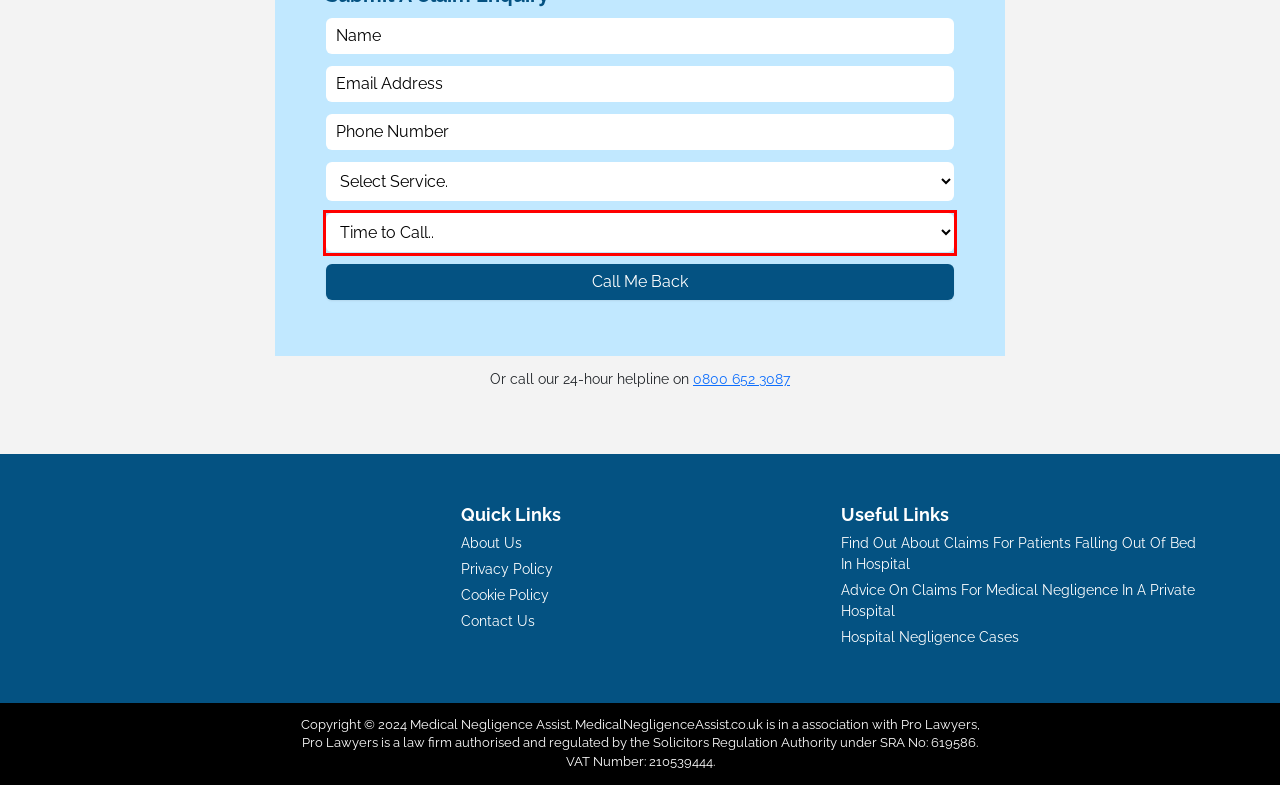The screenshot you have been given contains a UI element surrounded by a red rectangle. Use OCR to read and extract the text inside this red rectangle.

Time to Call.. Today: 9.am-10am Today: 10.am-11am Today: 11.am-12.pm Today: 12.pm-1.pm Today: 1.pm-2.pm Today: 2.pm-3.pm Today: 3.pm-4.pm Today: 4.pm-5.pm Today: 5.pm-6.pm Today: 6.pm-7.pm Today: 7.pm-8.pm Tomorrow: 8.am-9am Tomorrow: 9.am-10am Tomorrow: 10.am-11am Tomorrow: 11.am-12.pm Tomorrow: 12.pm-1.pm Tomorrow: 1.pm-2.pm Tomorrow: 2.pm-3.pm Tomorrow: 3.pm-4.pm Tomorrow: 4.pm-5.pm Tomorrow: 5.pm-6.pm Tomorrow: 6.pm-7.pm Tomorrow: 7.pm-8.pm